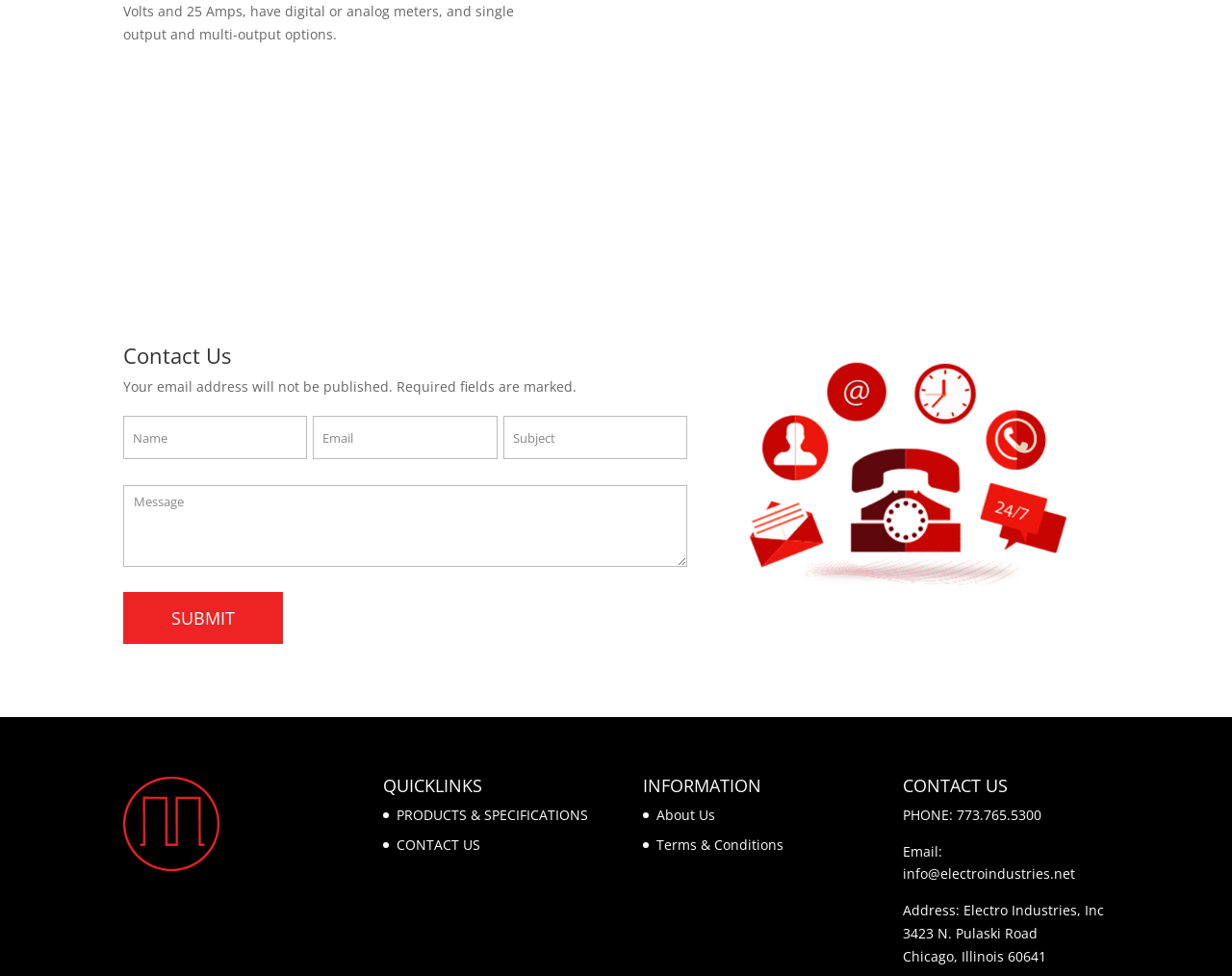Find the bounding box coordinates of the clickable element required to execute the following instruction: "Click the 'About Us' link". Provide the coordinates as four float numbers between 0 and 1, i.e., [left, top, right, bottom].

[0.533, 0.825, 0.581, 0.844]